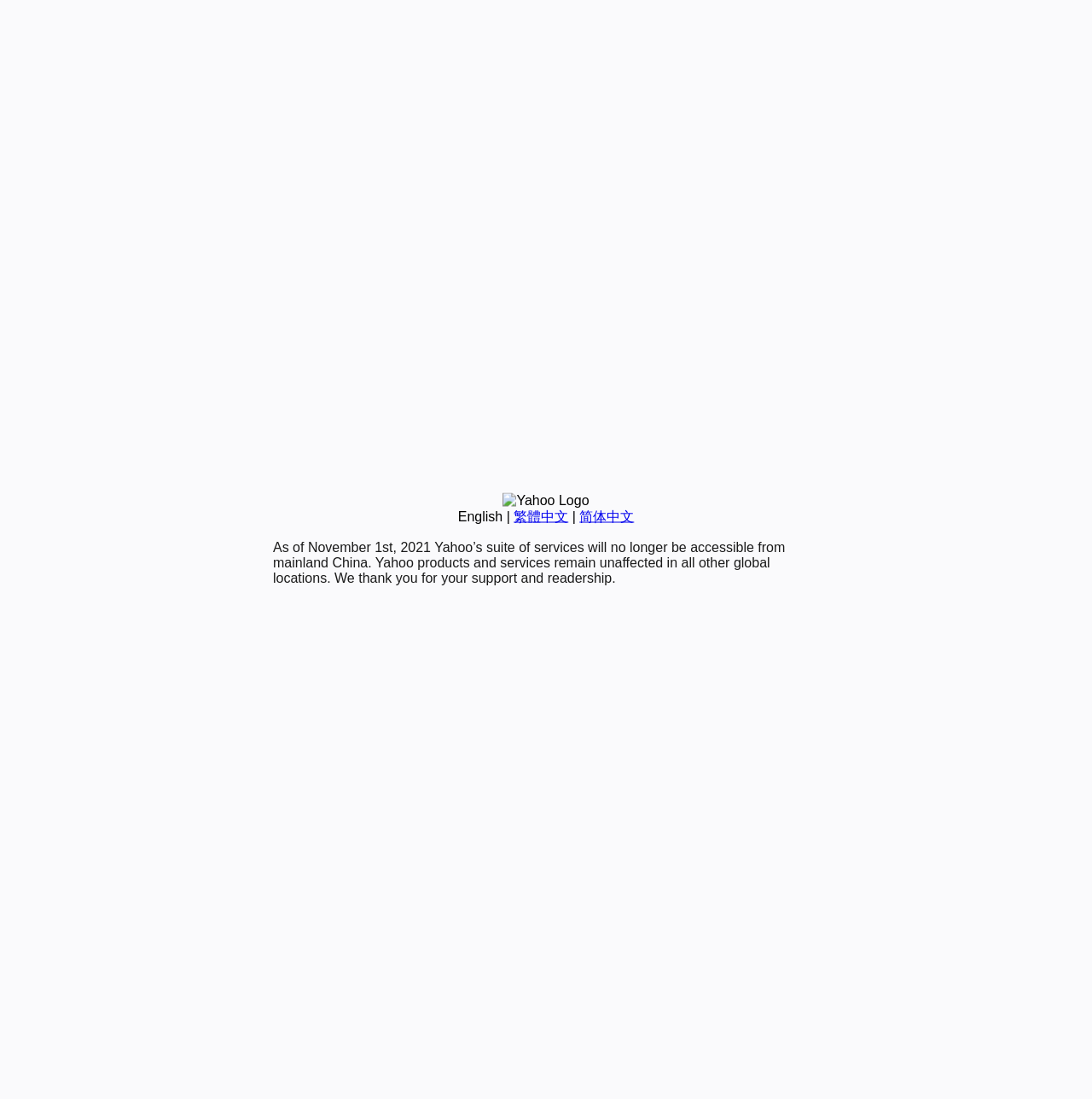Identify the bounding box for the element characterized by the following description: "spACE".

None